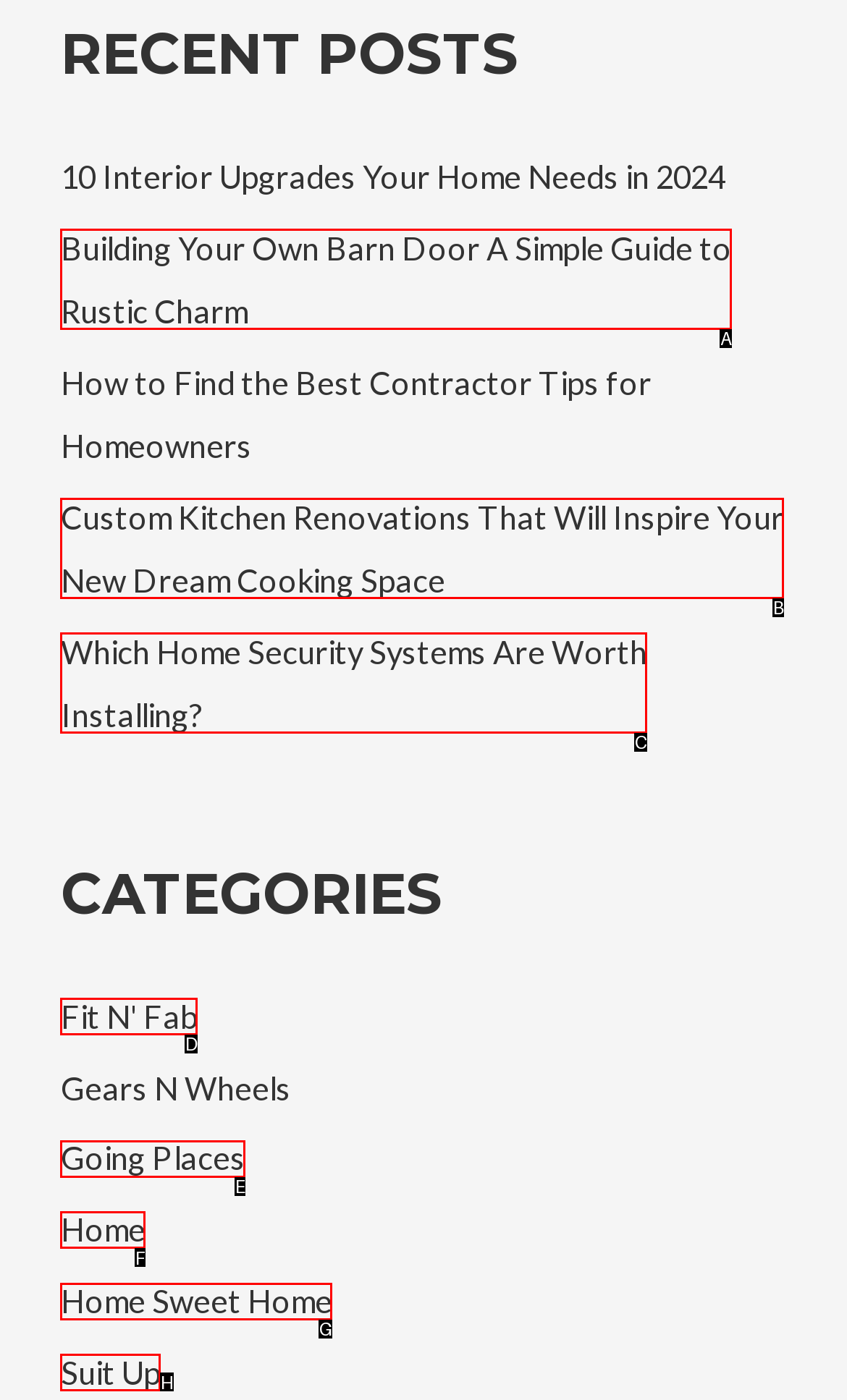Match the element description: Tweet to the correct HTML element. Answer with the letter of the selected option.

None